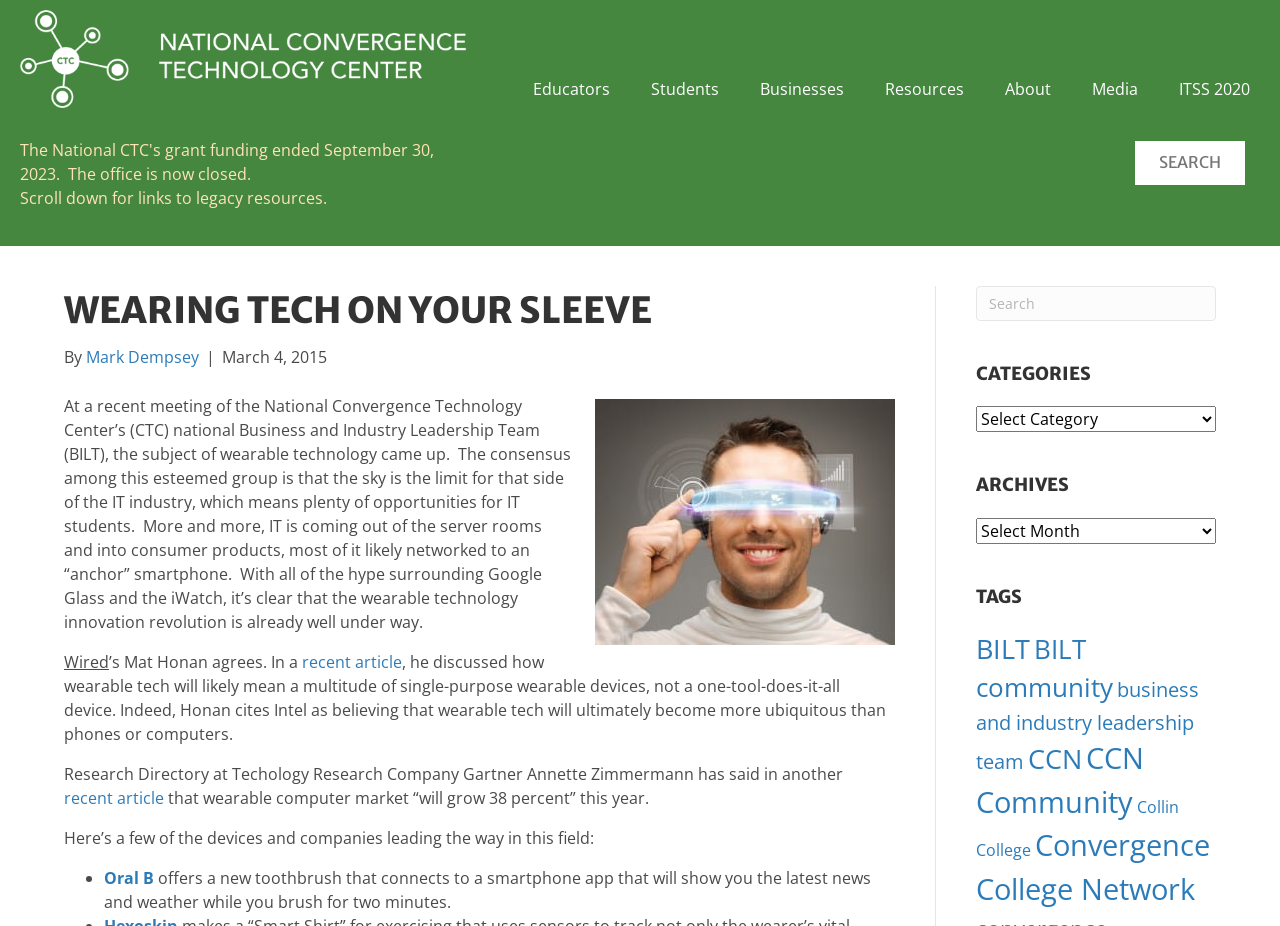Determine the bounding box coordinates for the clickable element required to fulfill the instruction: "Search for something". Provide the coordinates as four float numbers between 0 and 1, i.e., [left, top, right, bottom].

[0.877, 0.15, 0.897, 0.202]